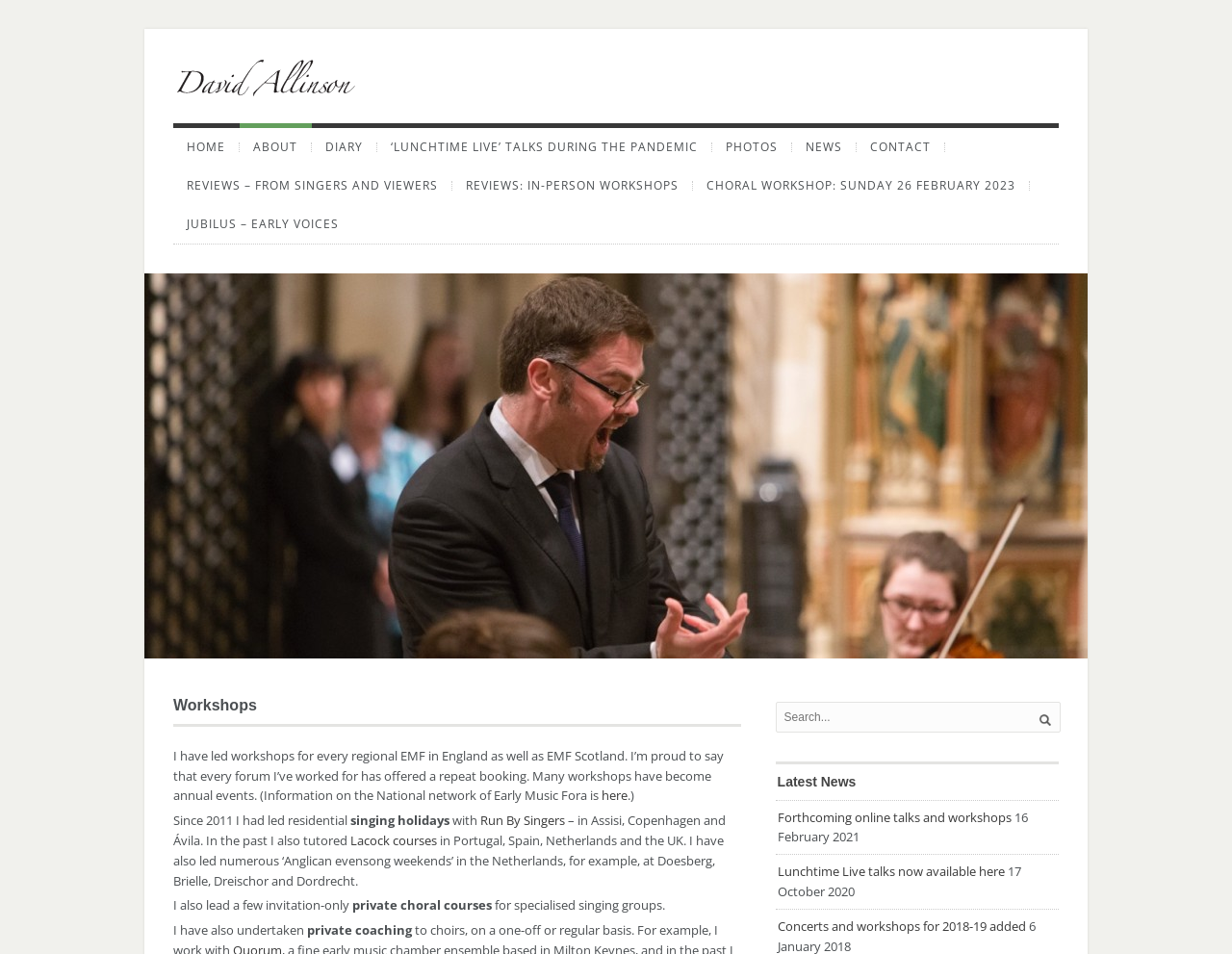Please specify the bounding box coordinates of the clickable section necessary to execute the following command: "Click on the 'CONTACT' link".

[0.695, 0.15, 0.767, 0.16]